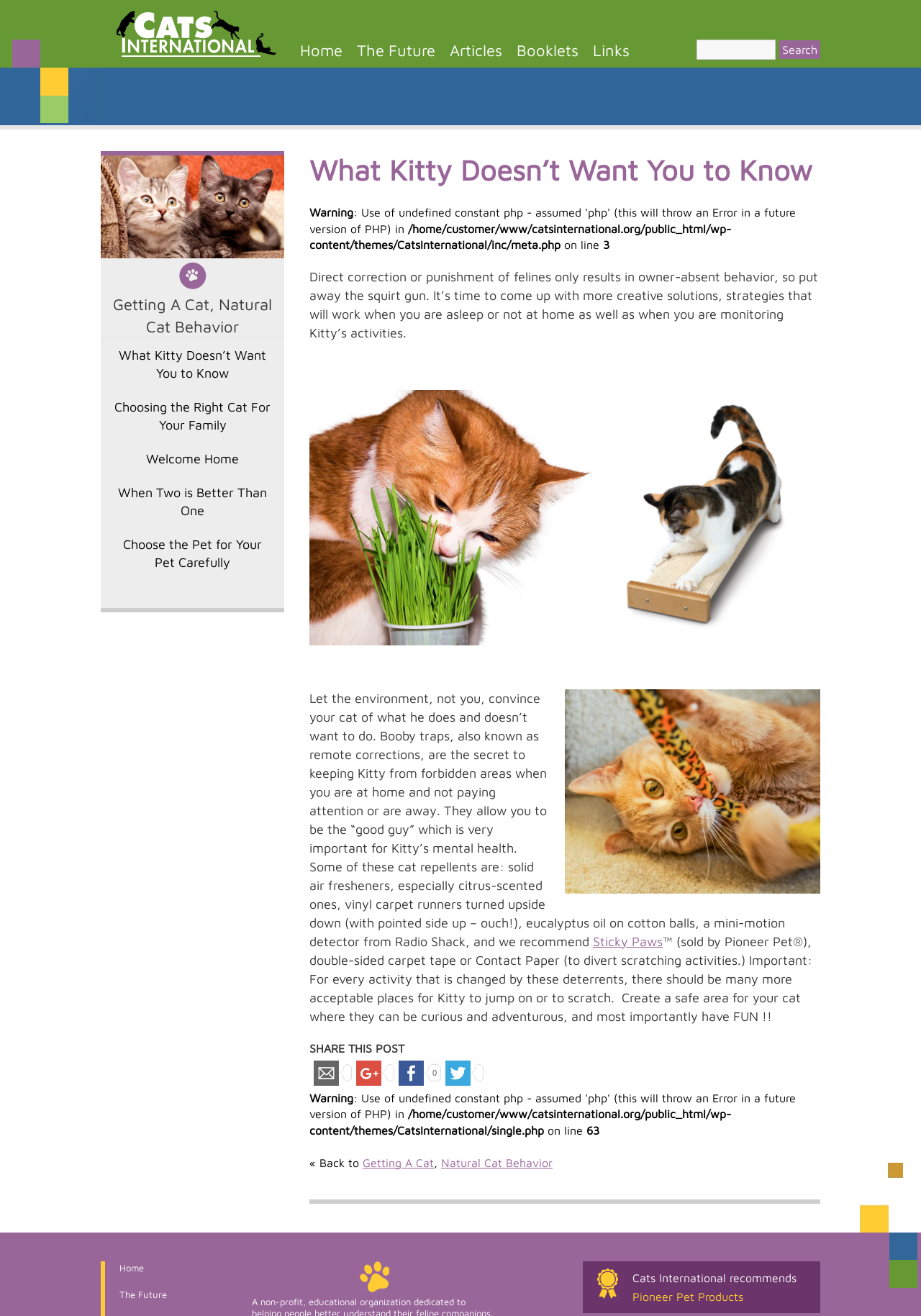Please identify the coordinates of the bounding box that should be clicked to fulfill this instruction: "Click the 'What Kitty Doesn’t Want You to Know' link".

[0.109, 0.263, 0.309, 0.291]